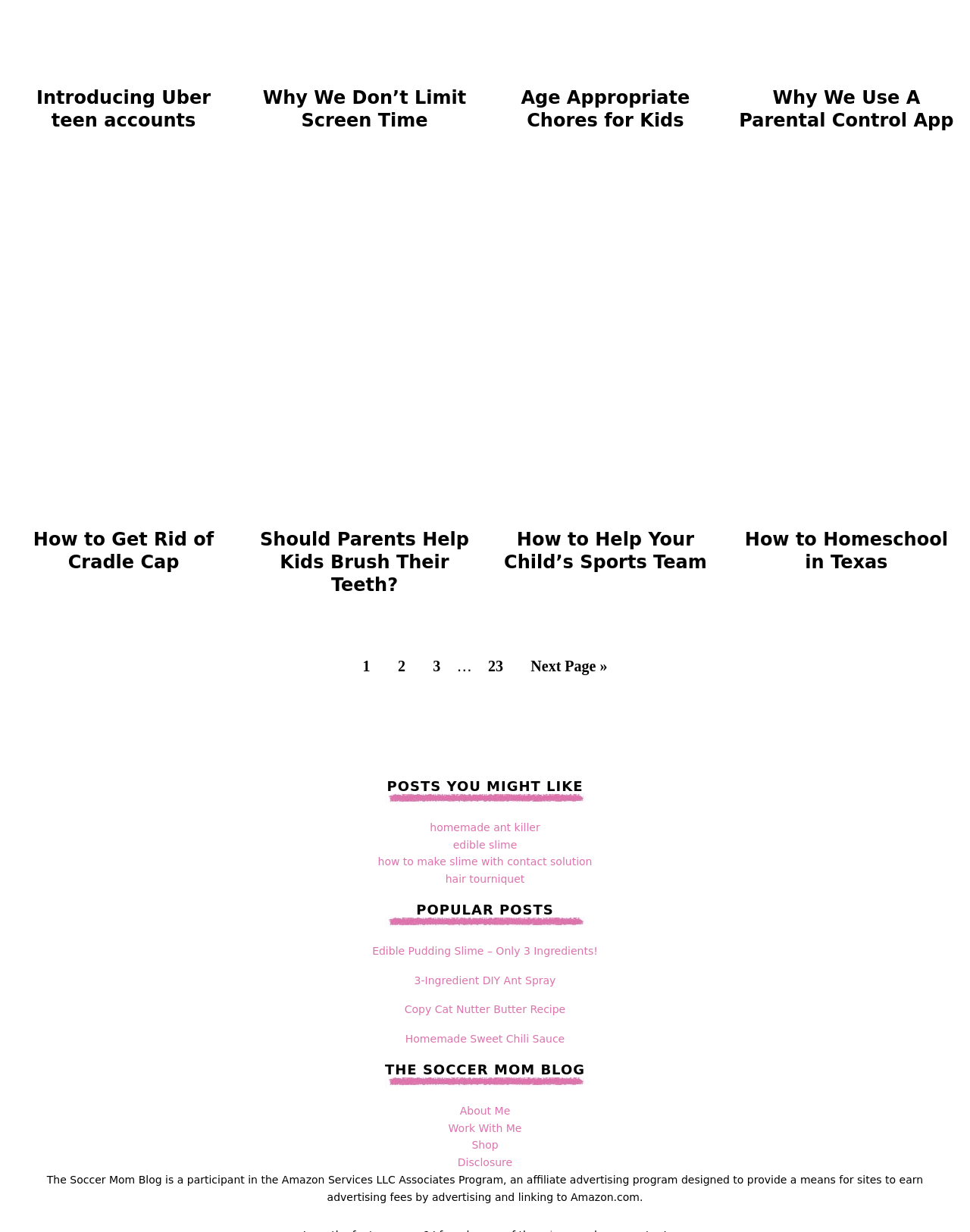Please provide a short answer using a single word or phrase for the question:
How many articles are on this webpage?

4